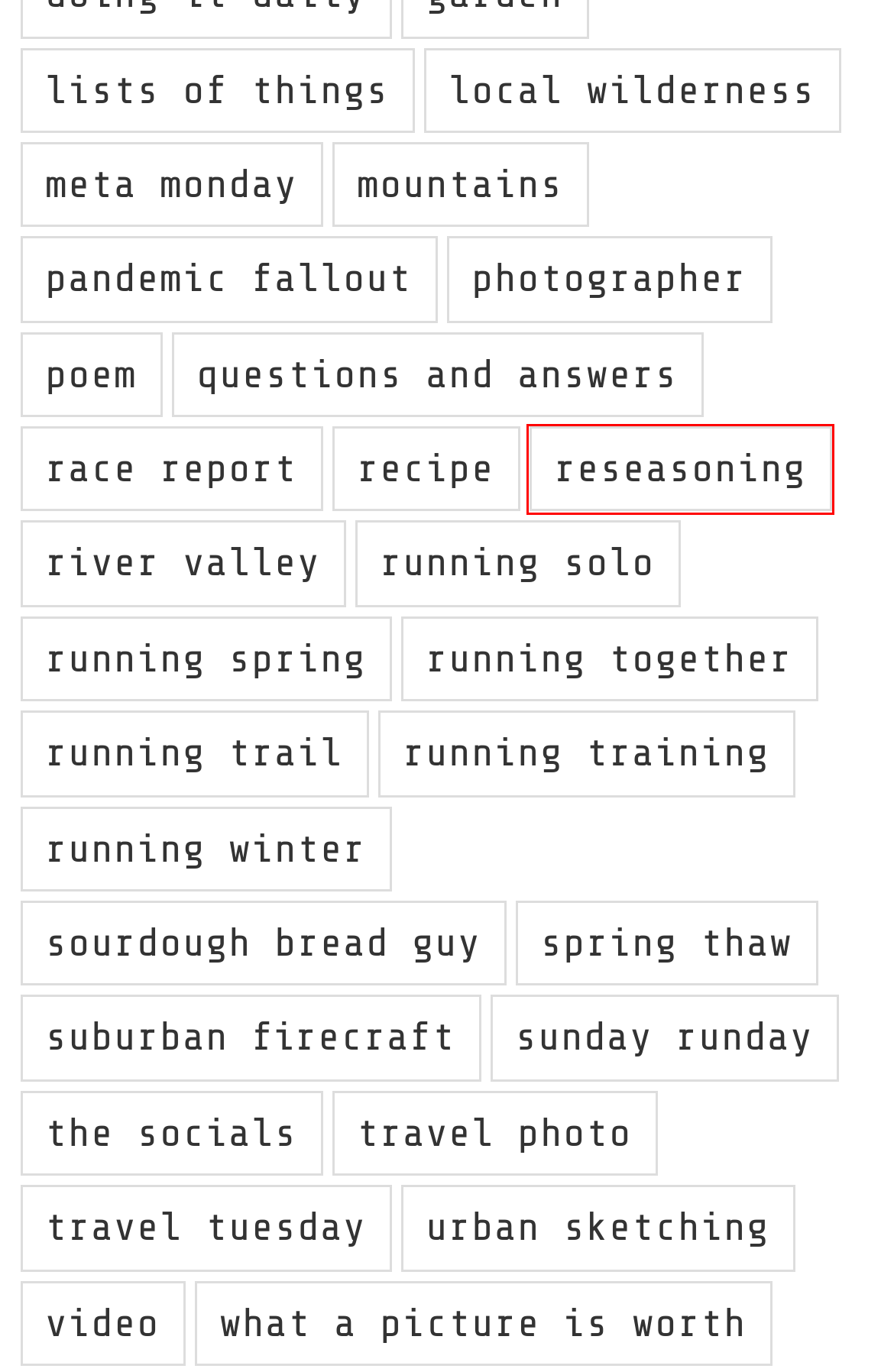Check out the screenshot of a webpage with a red rectangle bounding box. Select the best fitting webpage description that aligns with the new webpage after clicking the element inside the bounding box. Here are the candidates:
A. photographer – Cast Iron Guy
B. urban sketching – Cast Iron Guy
C. reseasoning – Cast Iron Guy
D. running winter – Cast Iron Guy
E. questions and answers – Cast Iron Guy
F. mountains – Cast Iron Guy
G. what a picture is worth – Cast Iron Guy
H. travel photo – Cast Iron Guy

C